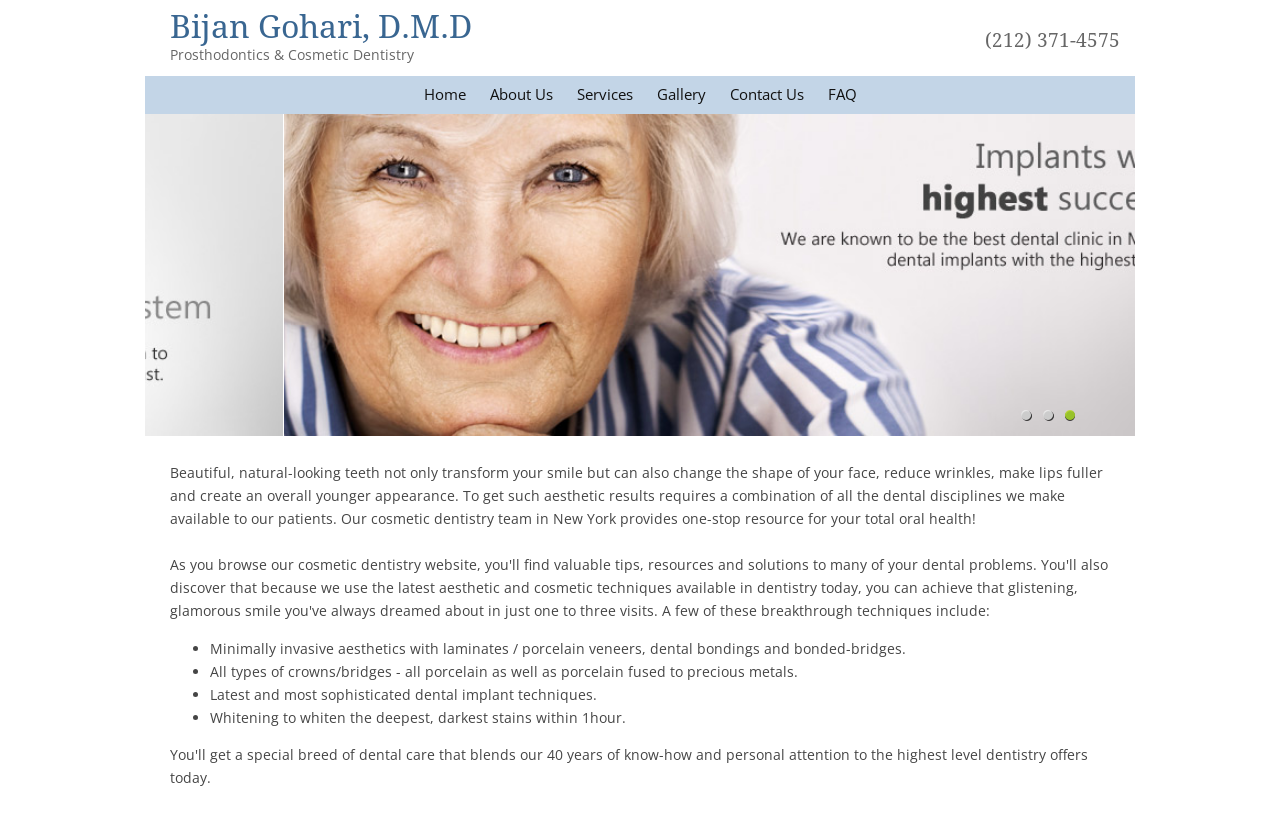How many links are in the navigation menu?
Answer the question with just one word or phrase using the image.

6